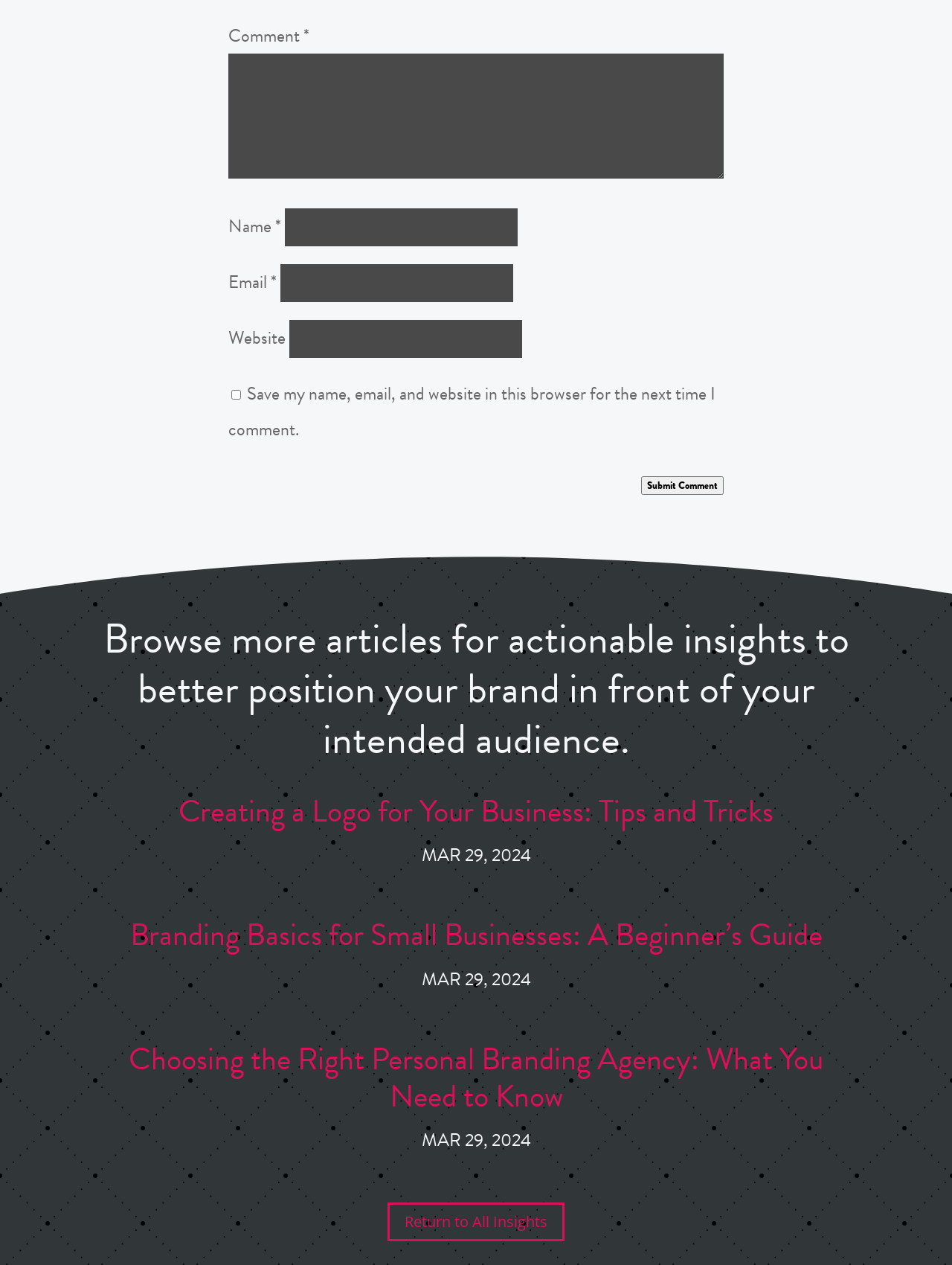Answer the question below with a single word or a brief phrase: 
What is the purpose of the link at the bottom?

Return to All Insights